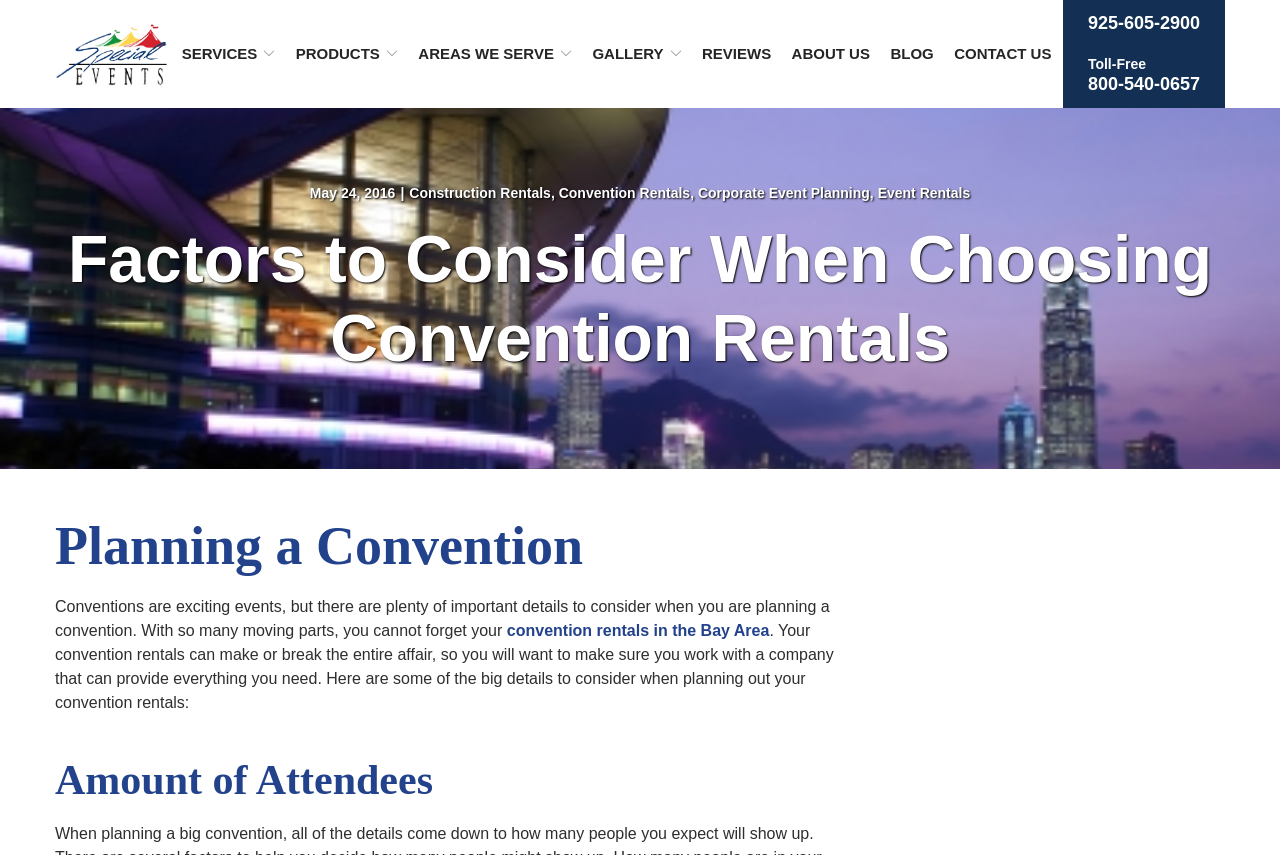Please provide the bounding box coordinates for the UI element as described: "Event Rentals". The coordinates must be four floats between 0 and 1, represented as [left, top, right, bottom].

[0.686, 0.216, 0.758, 0.235]